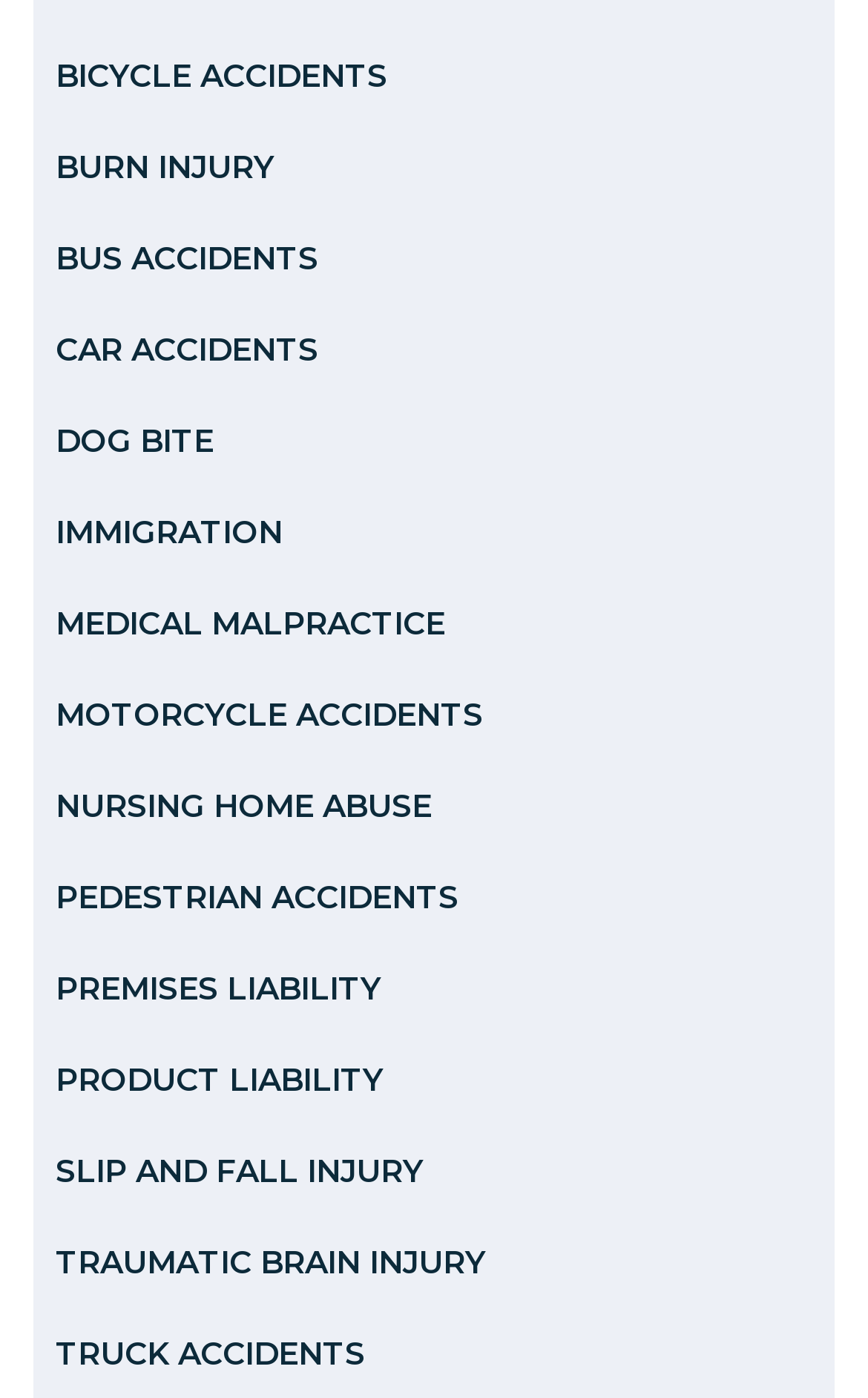Determine the bounding box coordinates of the clickable region to follow the instruction: "Learn about MEDICAL MALPRACTICE".

[0.038, 0.414, 0.962, 0.48]